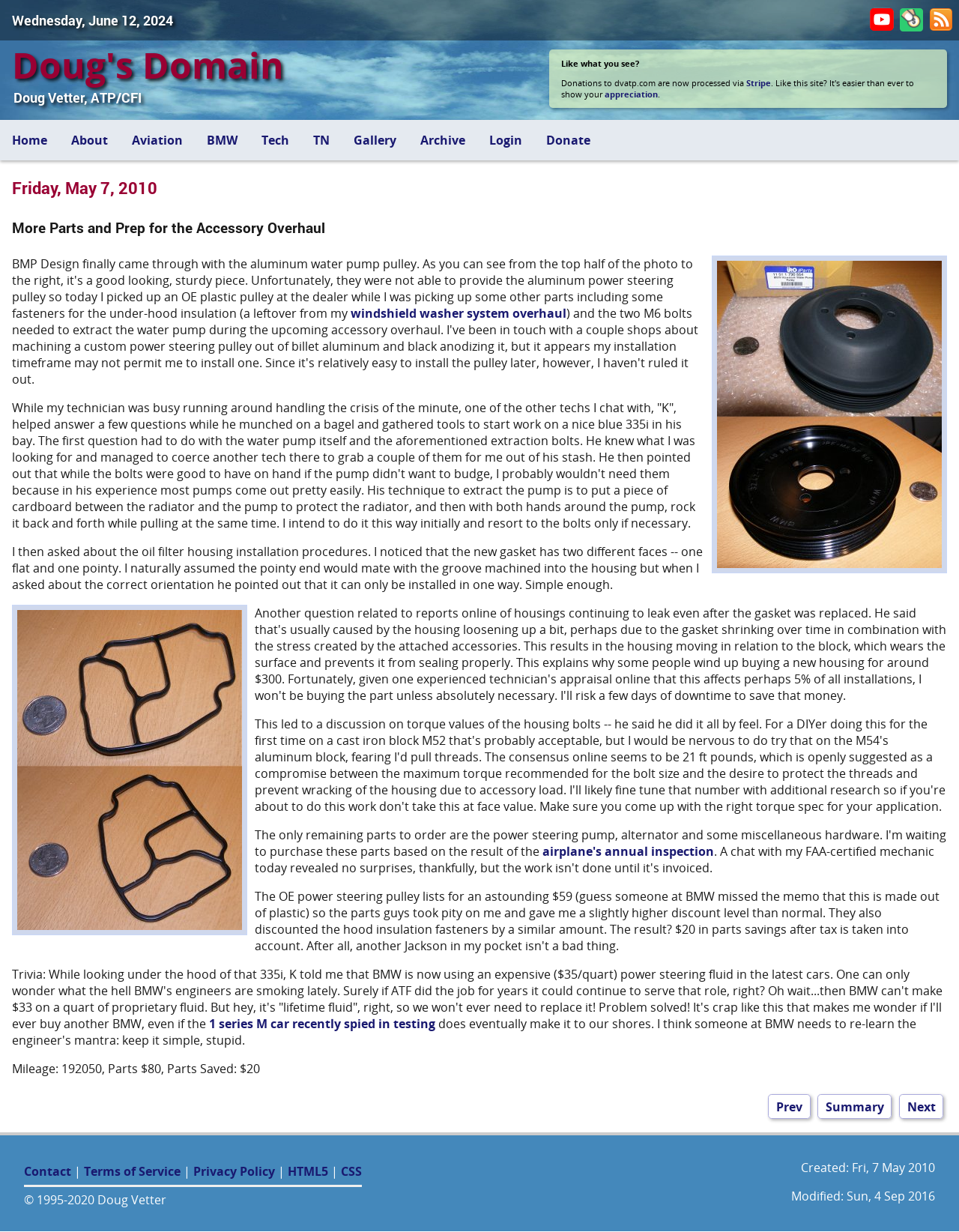Specify the bounding box coordinates of the area to click in order to follow the given instruction: "Read about the windshield washer system overhaul."

[0.366, 0.248, 0.591, 0.261]